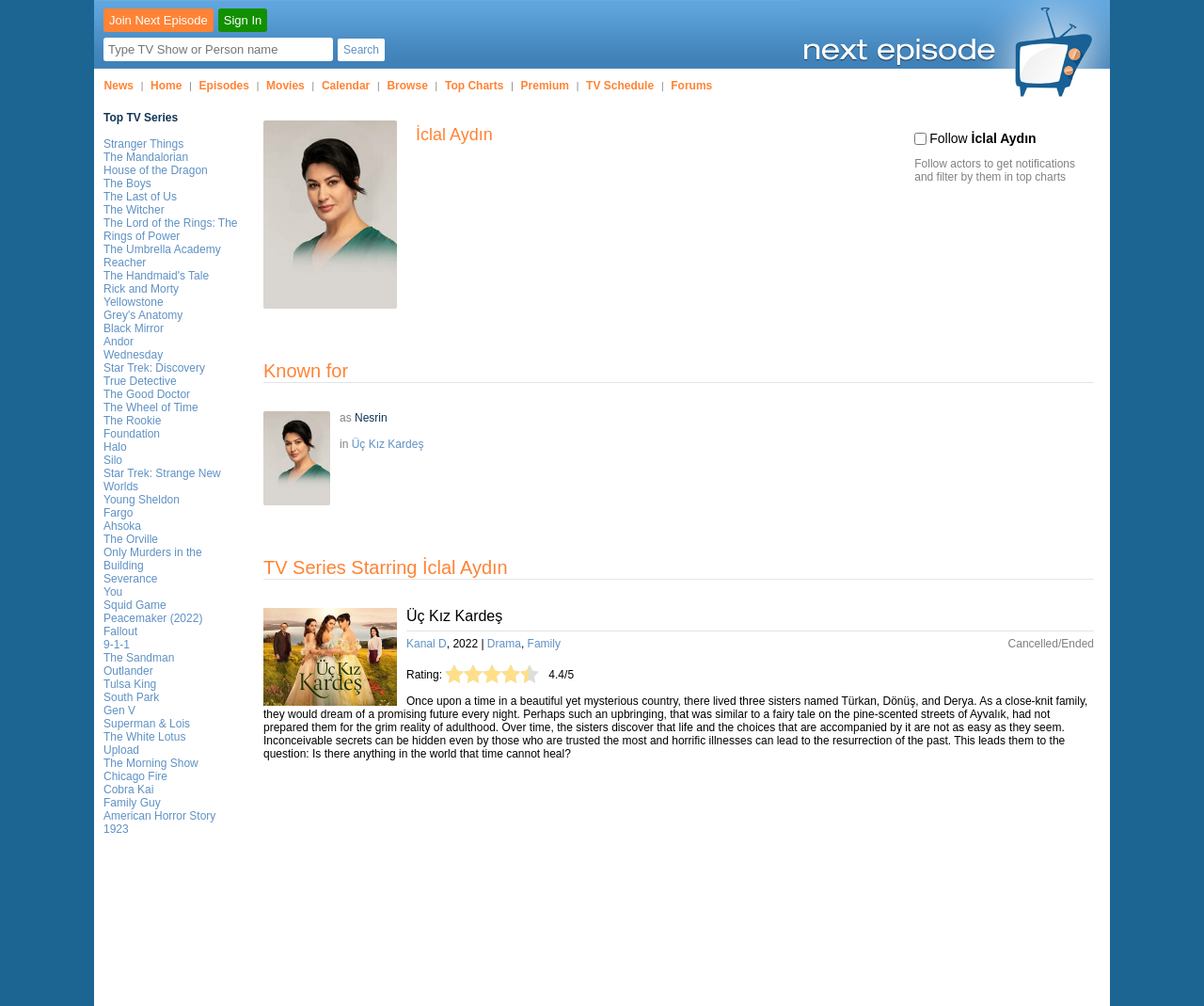How many navigation links are there in the top menu?
Refer to the screenshot and deliver a thorough answer to the question presented.

I counted the number of links in the layout table cell with the text 'News | Home | Episodes | ...' and found 14 links, each corresponding to a navigation option.